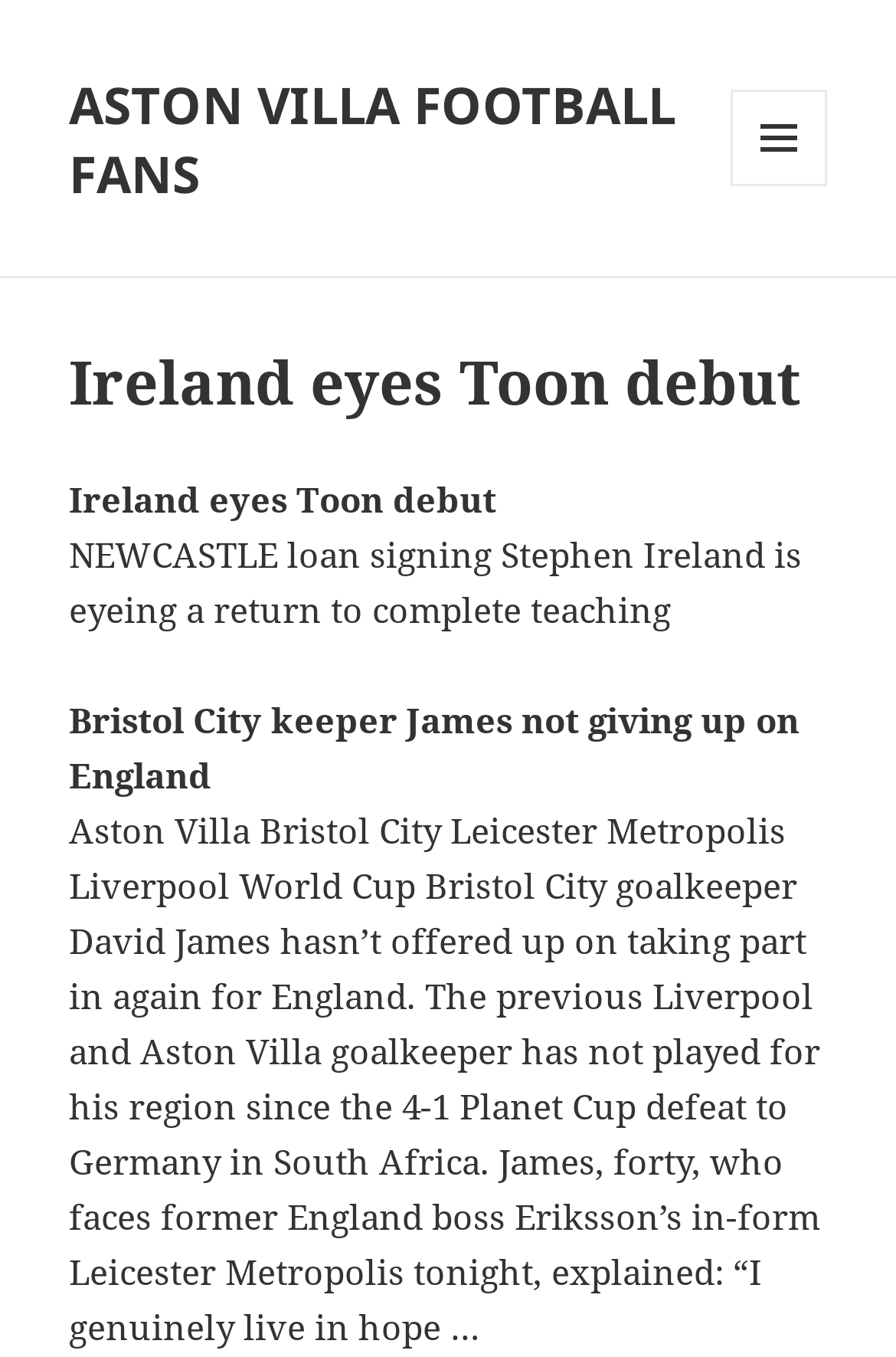Identify the bounding box for the UI element described as: "ASTON VILLA FOOTBALL FANS". Ensure the coordinates are four float numbers between 0 and 1, formatted as [left, top, right, bottom].

[0.077, 0.051, 0.754, 0.152]